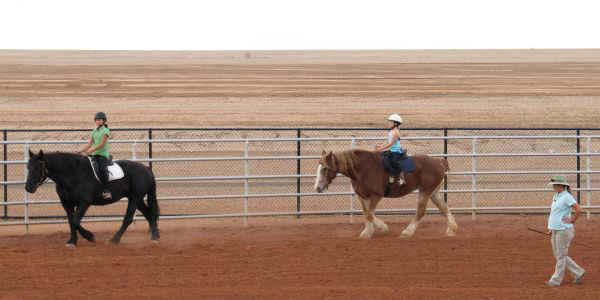Depict the image with a detailed narrative.

In this image, two young riders are enjoying horseback riding in a rustic arena surrounded by a vast, open landscape. On the left, a rider wears a green shirt and dark pants, skillfully guiding a sleek black horse. To the right, another rider in a blue tank top and a white hat is seated on a chestnut horse, demonstrating a sense of ease and comfort. In the foreground, a knowledgeable instructor in a light blue shirt and beige pants closely observes, offering guidance to the riders. The dry, earthy ground and the expansive, barren fields stretch in the background, highlighting the tranquility and freedom of the riding experience in this serene outdoor setting.